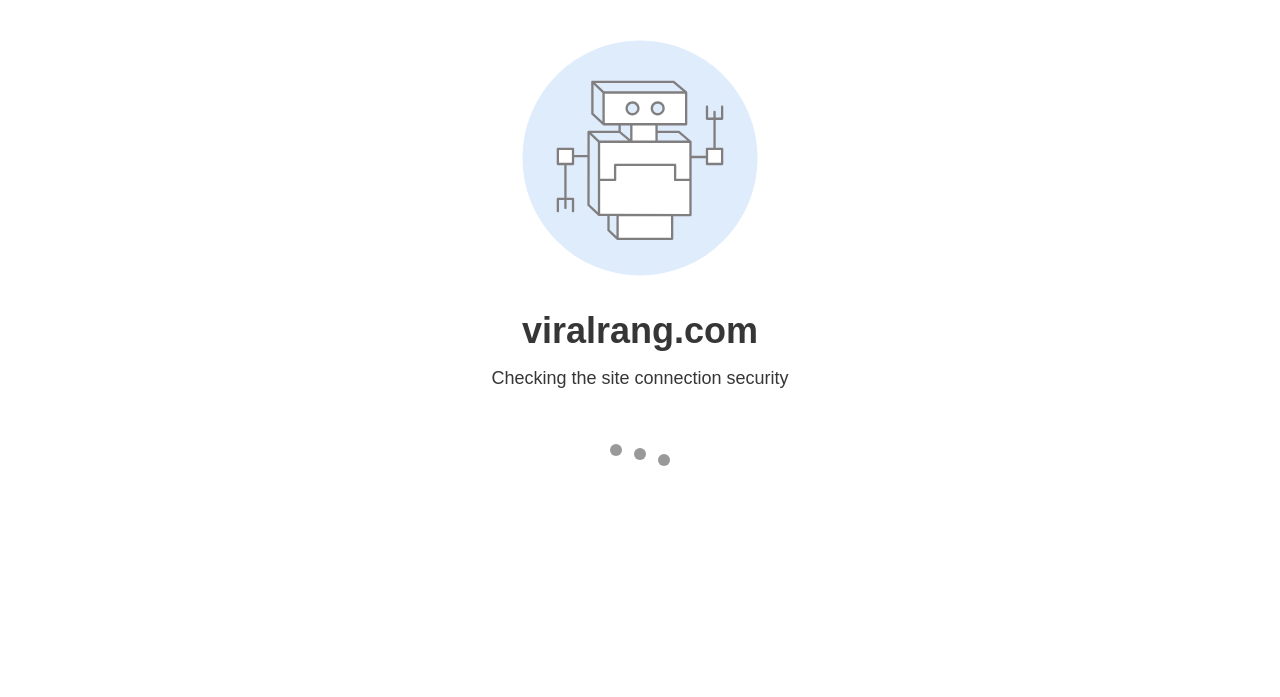What is the last category on the webpage?
Use the image to give a comprehensive and detailed response to the question.

The last category on the webpage can be determined by looking at the list of links with bullet points, which ends with the link 'MORE'. This is likely to be the last category on the webpage.